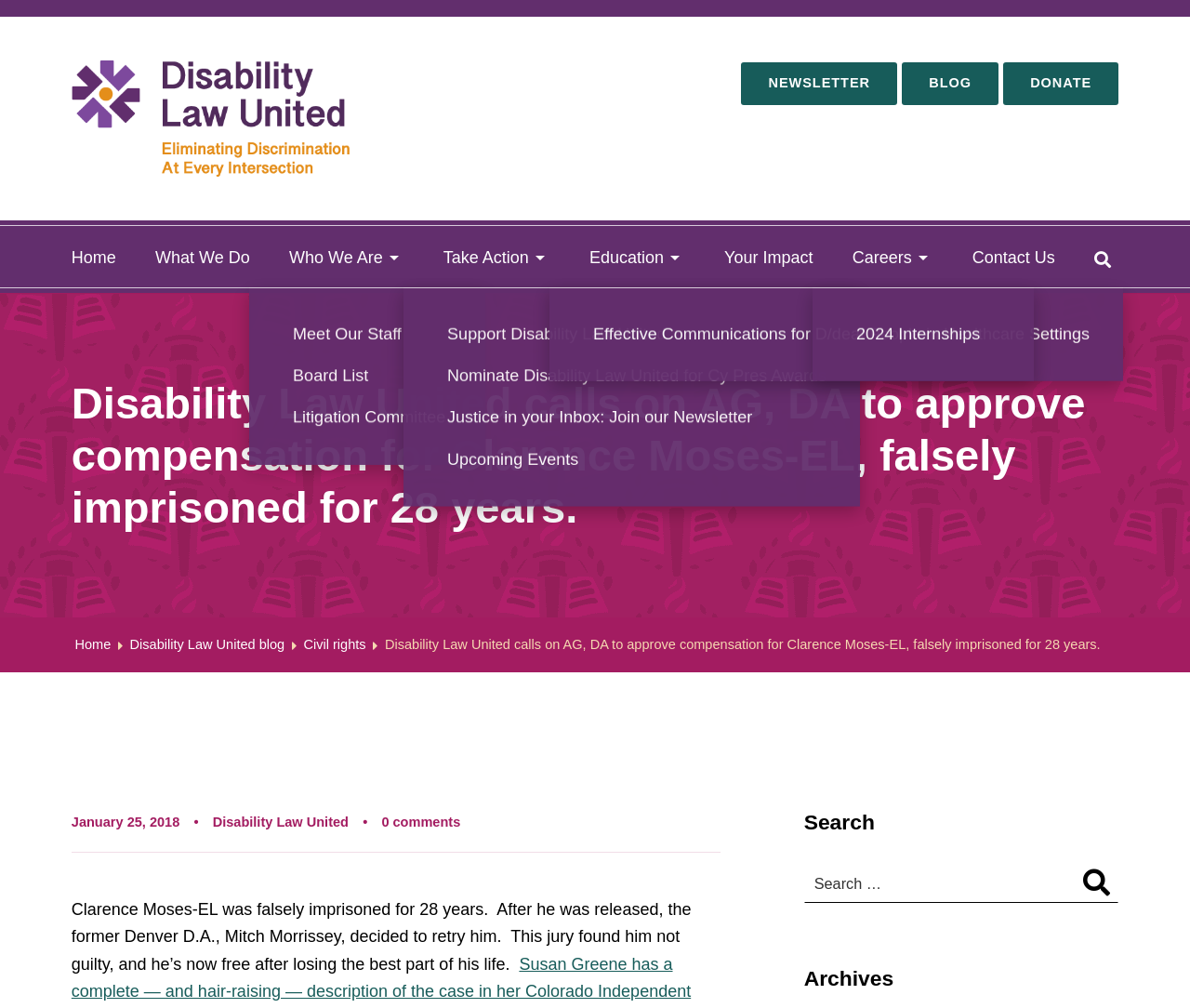Please find and report the bounding box coordinates of the element to click in order to perform the following action: "Click the Disability Law United logo". The coordinates should be expressed as four float numbers between 0 and 1, in the format [left, top, right, bottom].

[0.06, 0.06, 0.294, 0.175]